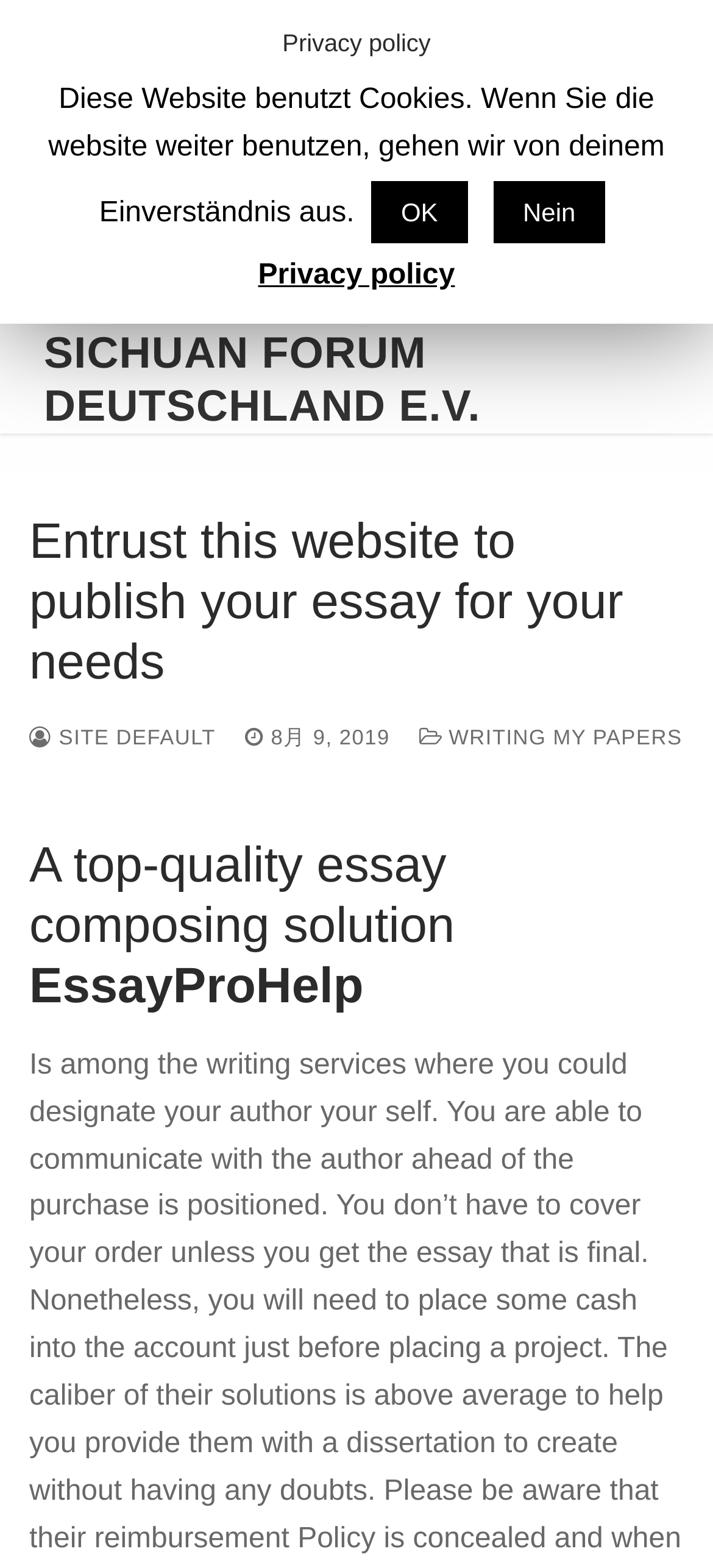Highlight the bounding box coordinates of the element that should be clicked to carry out the following instruction: "Click on WRITING MY PAPERS". The coordinates must be given as four float numbers ranging from 0 to 1, i.e., [left, top, right, bottom].

[0.588, 0.464, 0.957, 0.478]